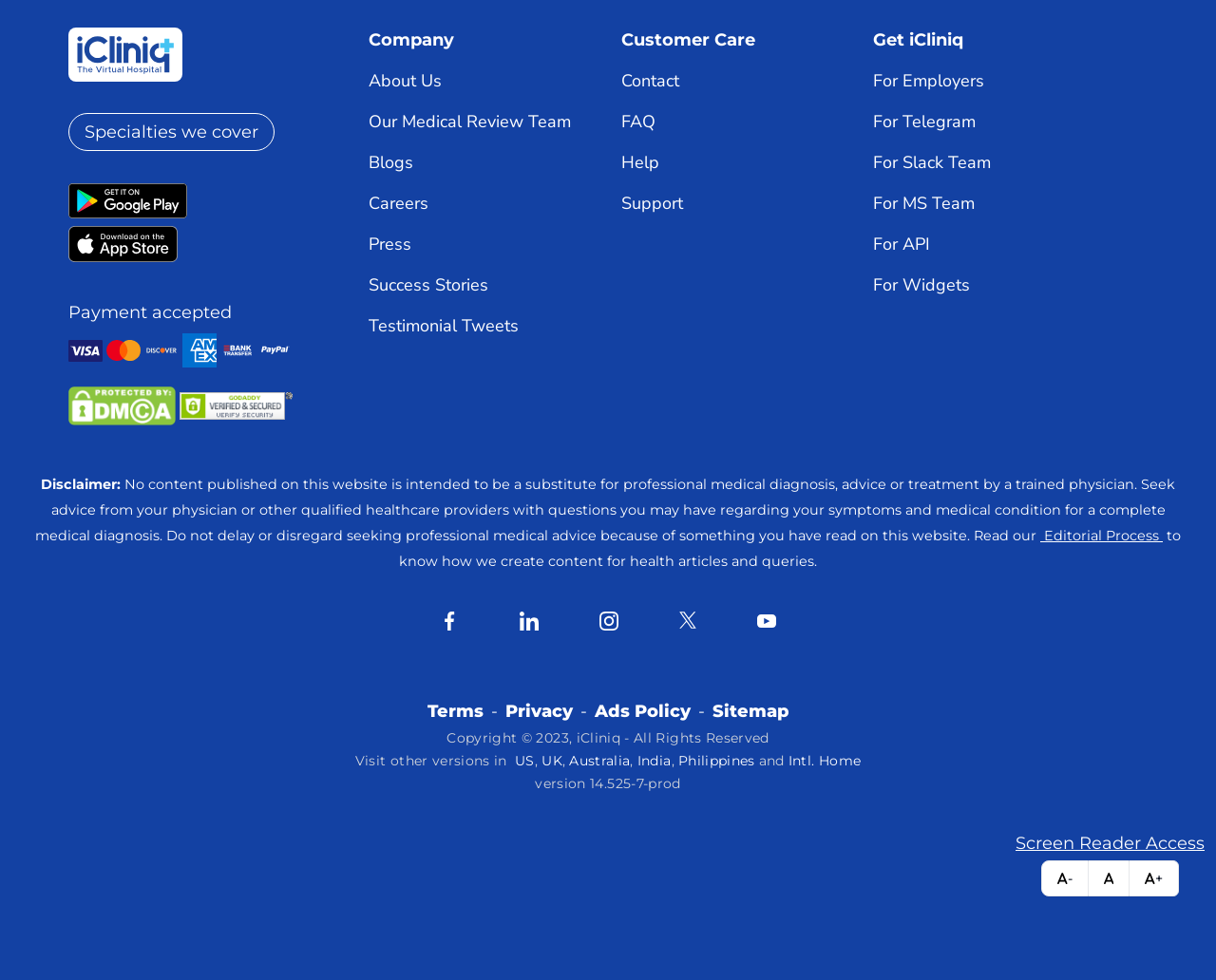Bounding box coordinates are specified in the format (top-left x, top-left y, bottom-right x, bottom-right y). All values are floating point numbers bounded between 0 and 1. Please provide the bounding box coordinate of the region this sentence describes: Ads Policy

[0.489, 0.713, 0.568, 0.739]